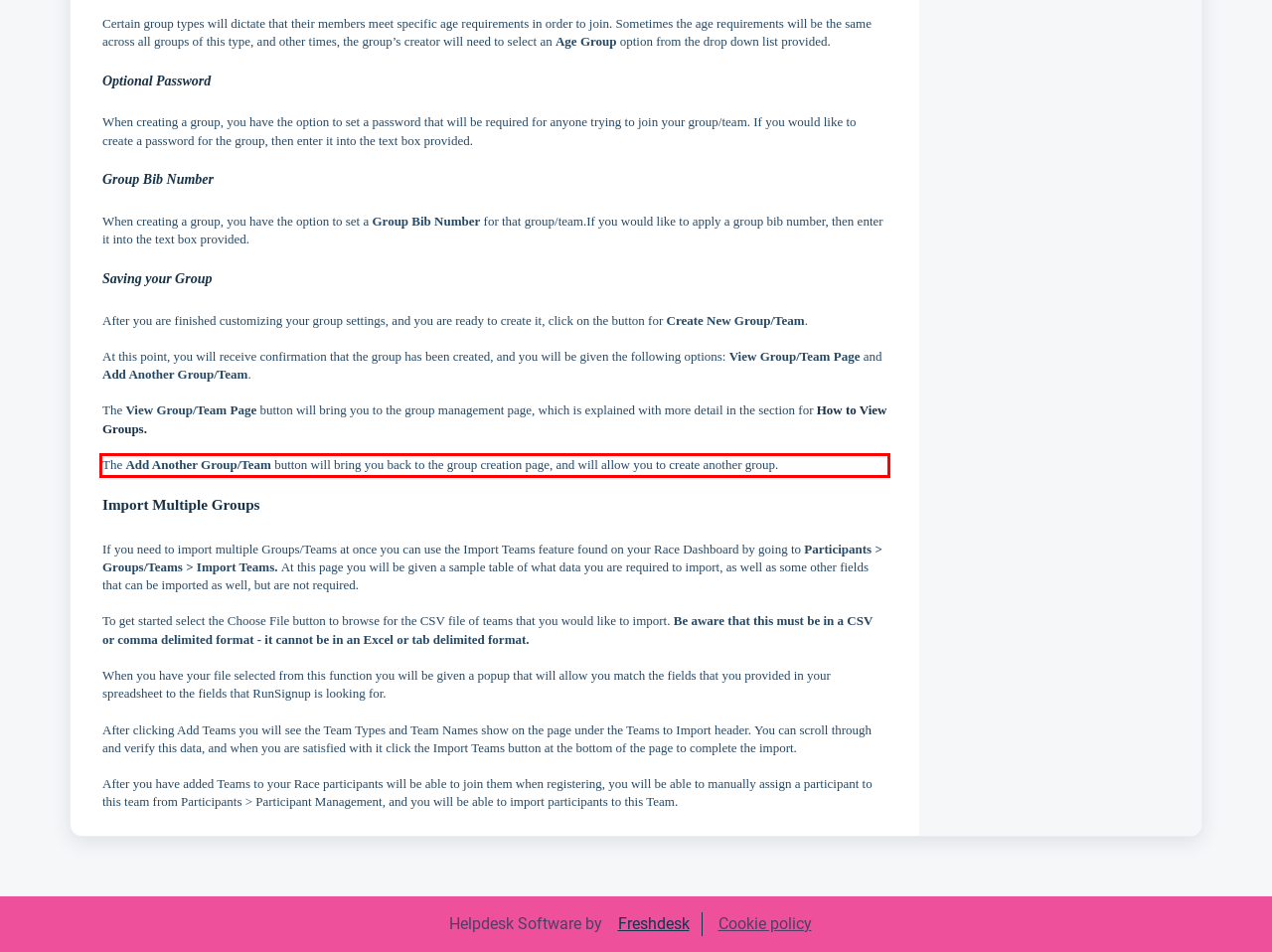Look at the screenshot of the webpage, locate the red rectangle bounding box, and generate the text content that it contains.

The Add Another Group/Team button will bring you back to the group creation page, and will allow you to create another group.